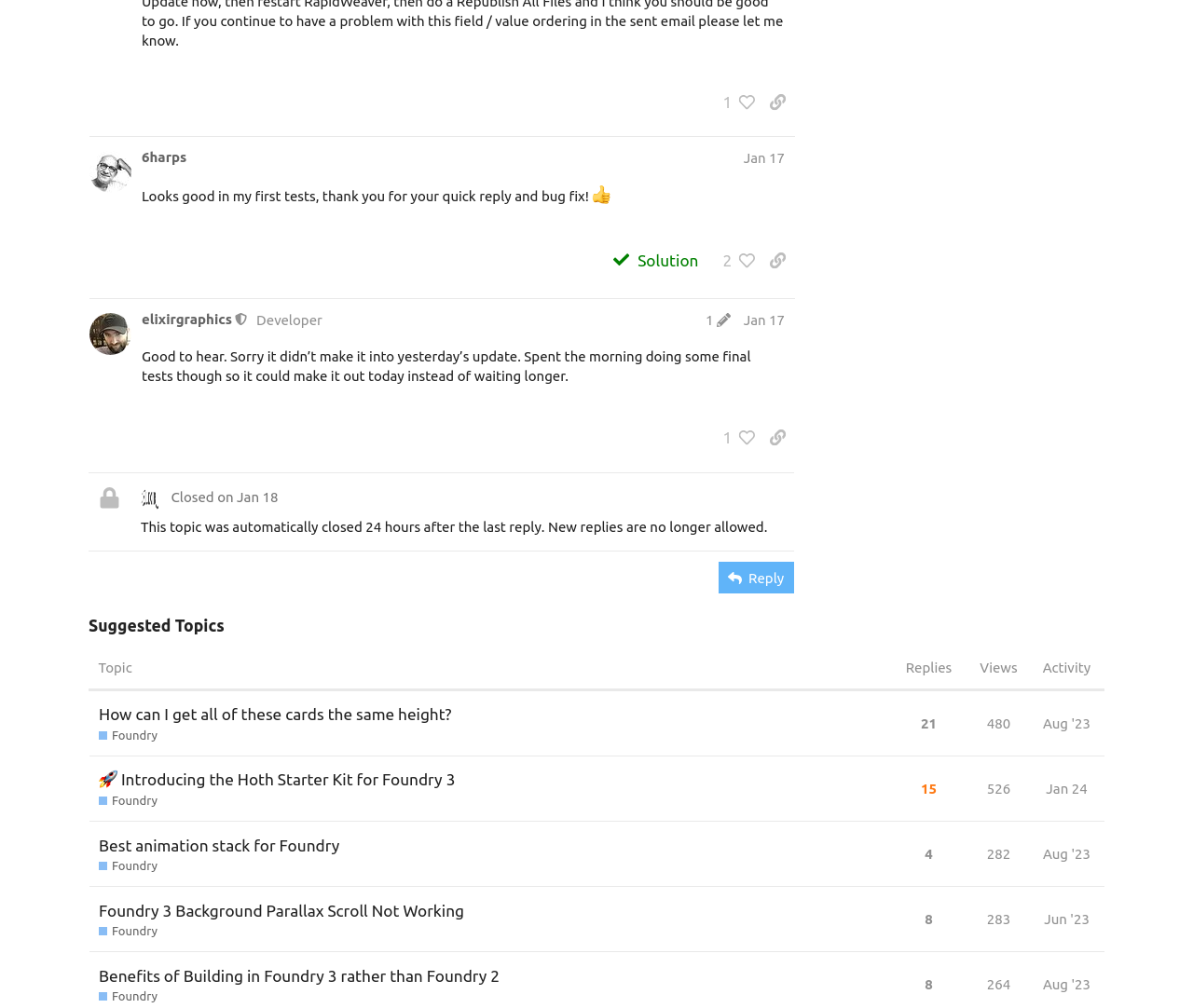Identify the bounding box coordinates of the specific part of the webpage to click to complete this instruction: "Click the 'Ready to Use Stop Smoking Tips Site' link".

None